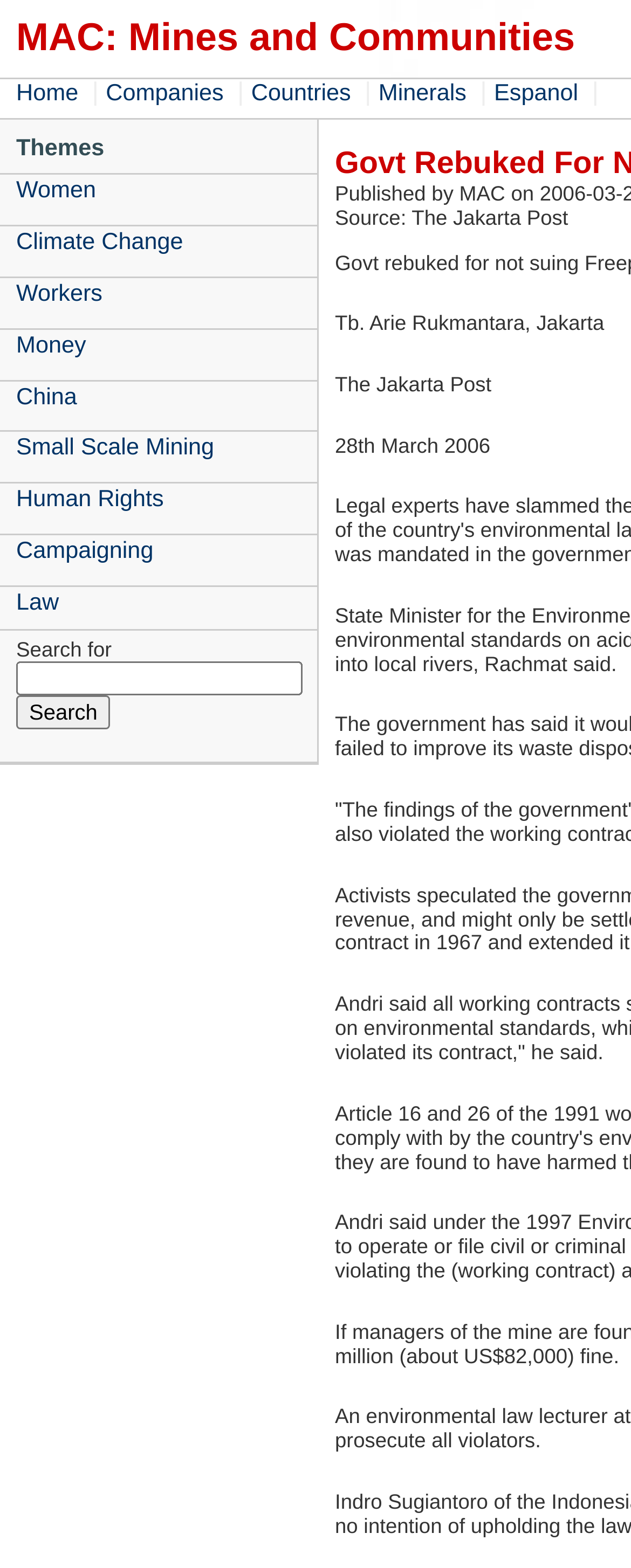Identify the main heading from the webpage and provide its text content.

MAC: Mines and Communities